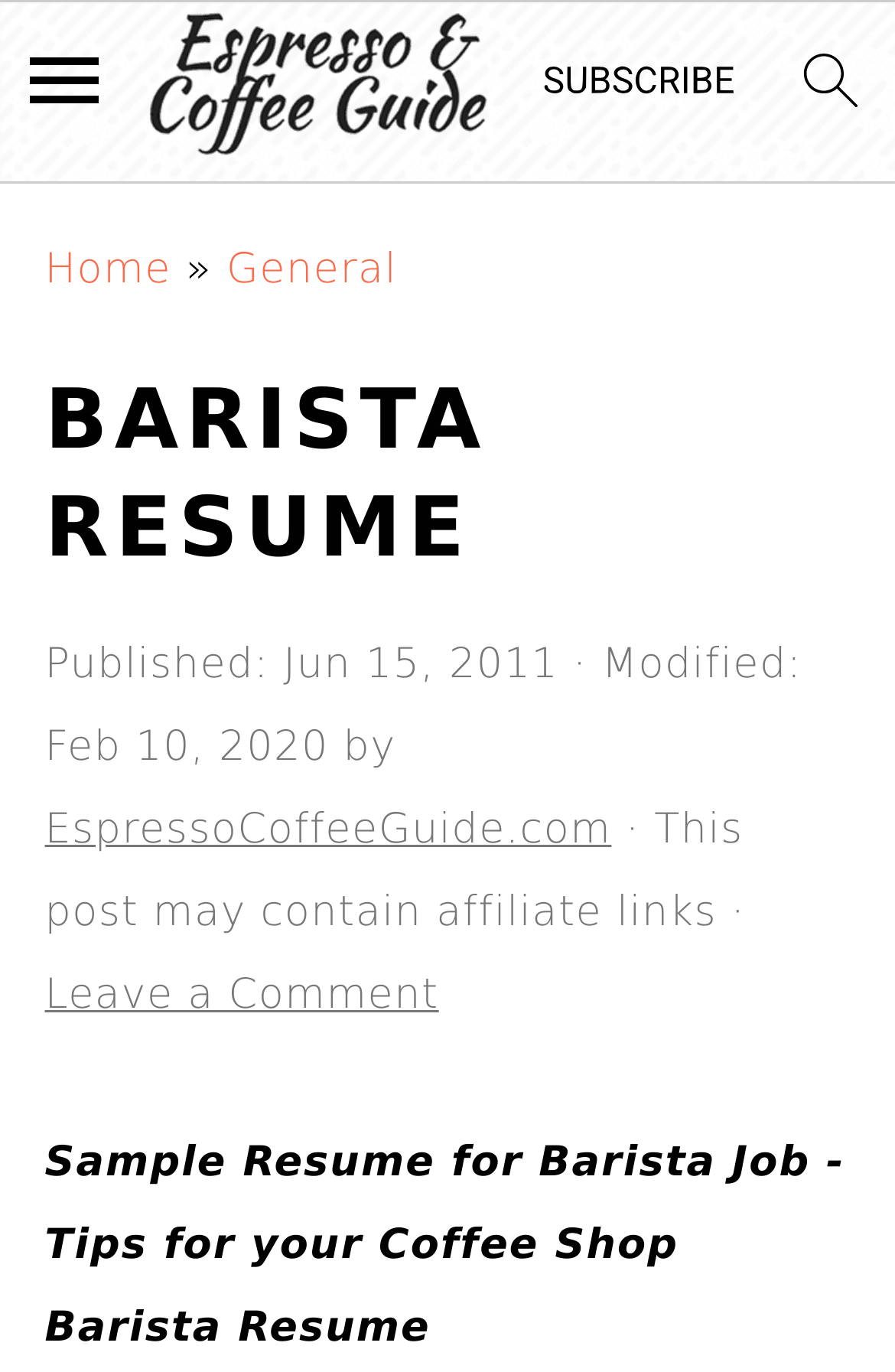Refer to the screenshot and give an in-depth answer to this question: What is the topic of the post?

I found the answer by looking at the static text element in the header section of the webpage, which shows the title of the post, and it seems to be about a sample resume for a barista job.